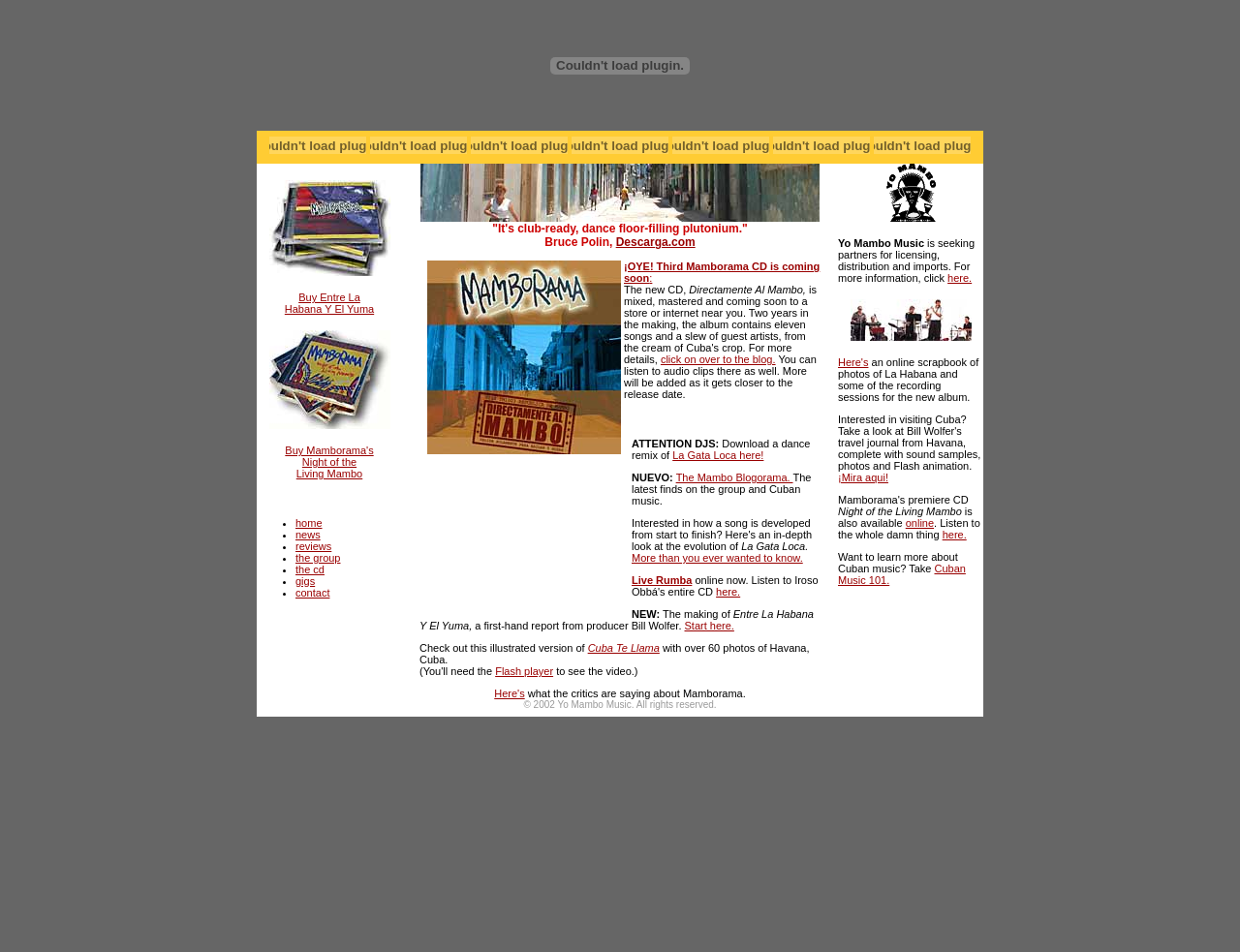Provide a brief response to the question using a single word or phrase: 
What is the name of the blog?

The Mambo Blogorama